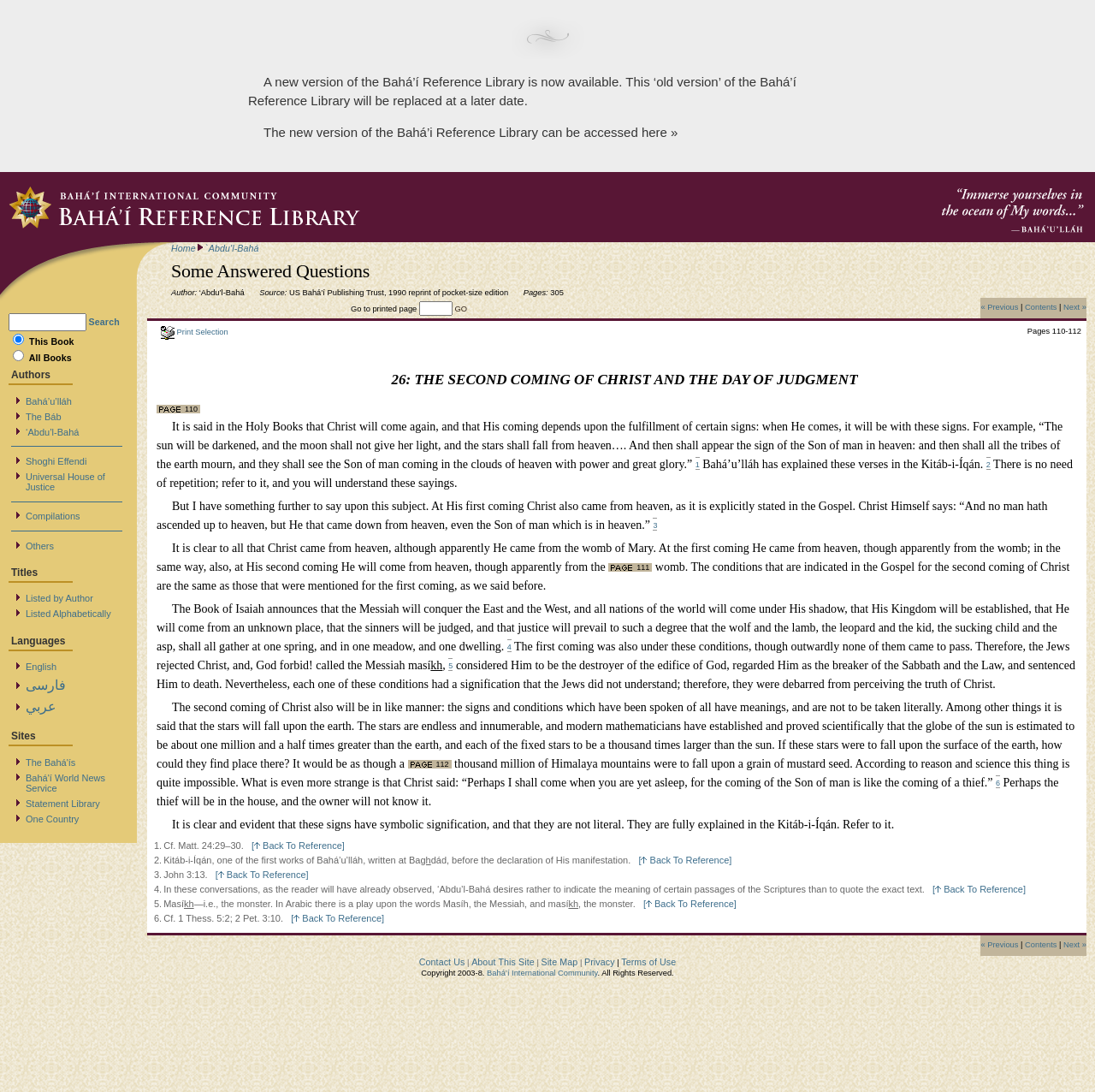Locate and generate the text content of the webpage's heading.

Some Answered Questions